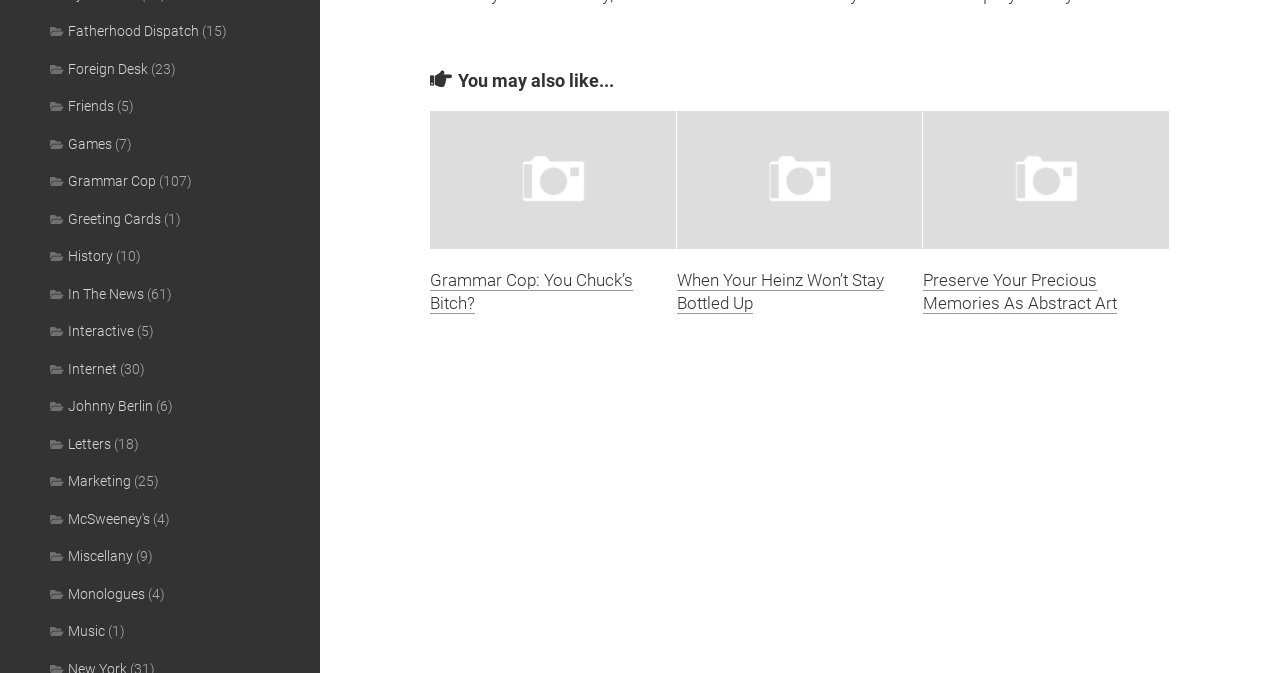Determine the bounding box coordinates of the clickable region to execute the instruction: "Check out 'When Your Heinz Won’t Stay Bottled Up' article". The coordinates should be four float numbers between 0 and 1, denoted as [left, top, right, bottom].

[0.529, 0.165, 0.721, 0.37]